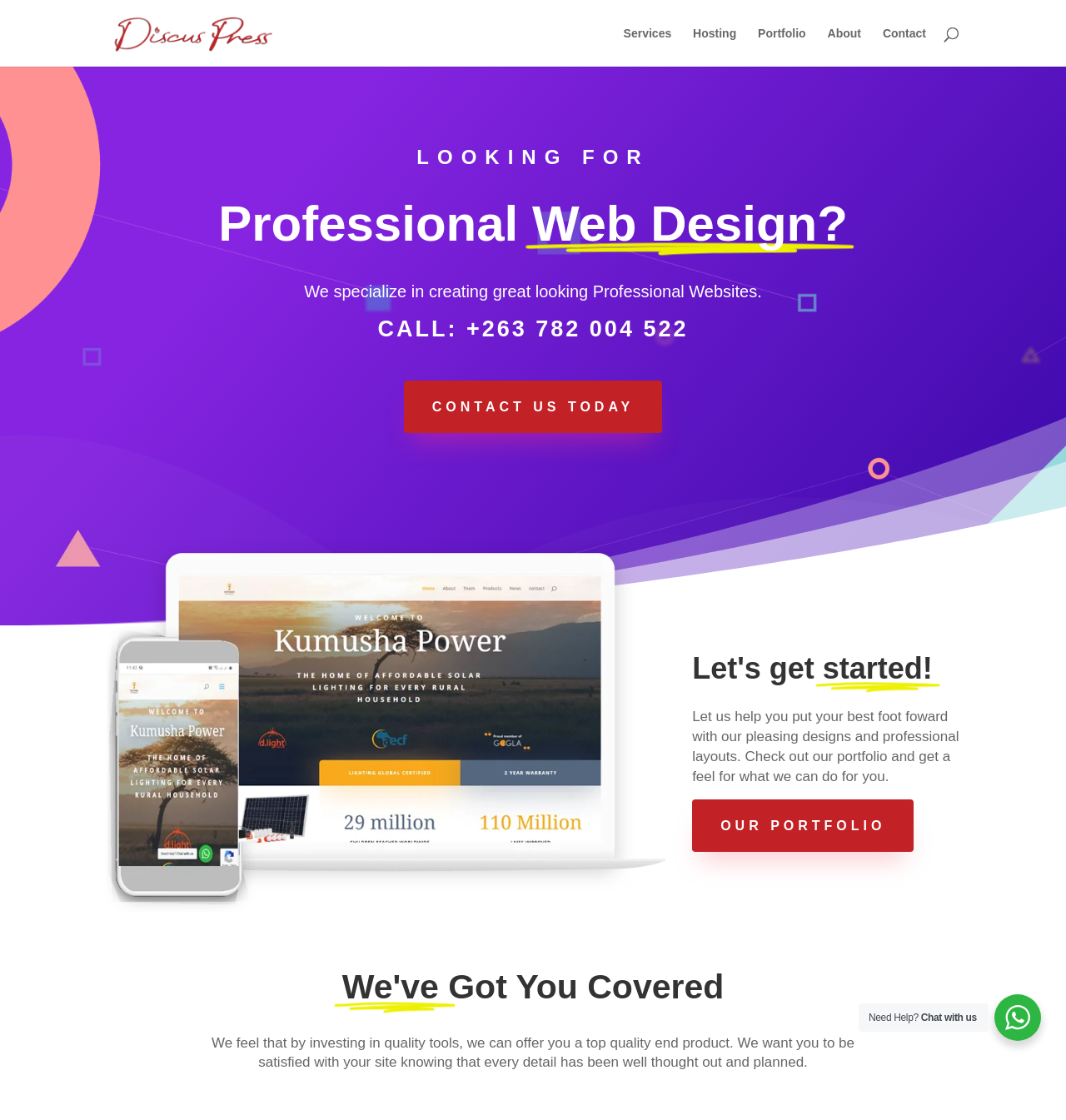What is the purpose of the 'CONTACT US TODAY' link?
Look at the image and respond with a one-word or short-phrase answer.

To contact Discus Press